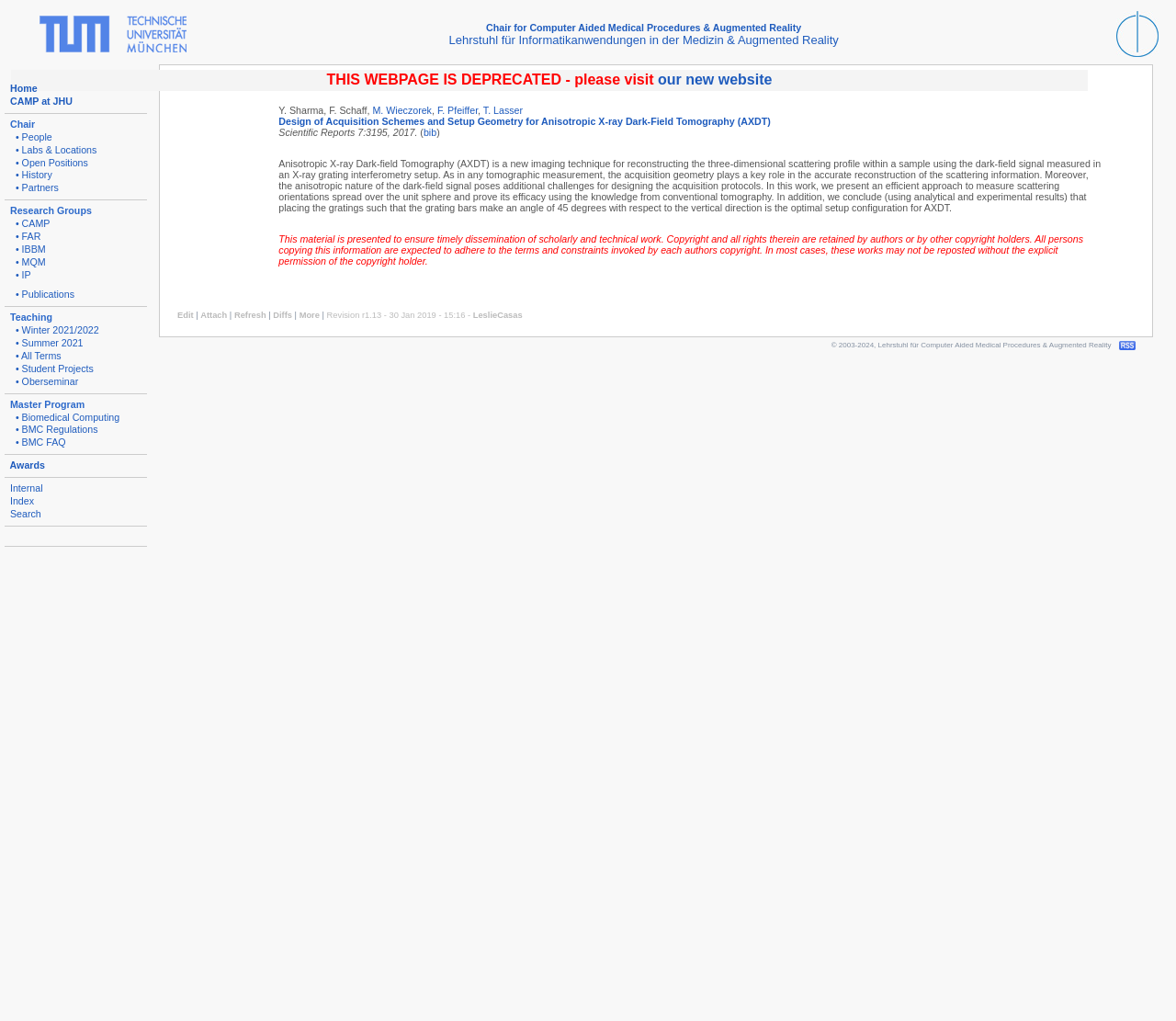Determine the coordinates of the bounding box for the clickable area needed to execute this instruction: "read publication details".

[0.157, 0.093, 0.961, 0.144]